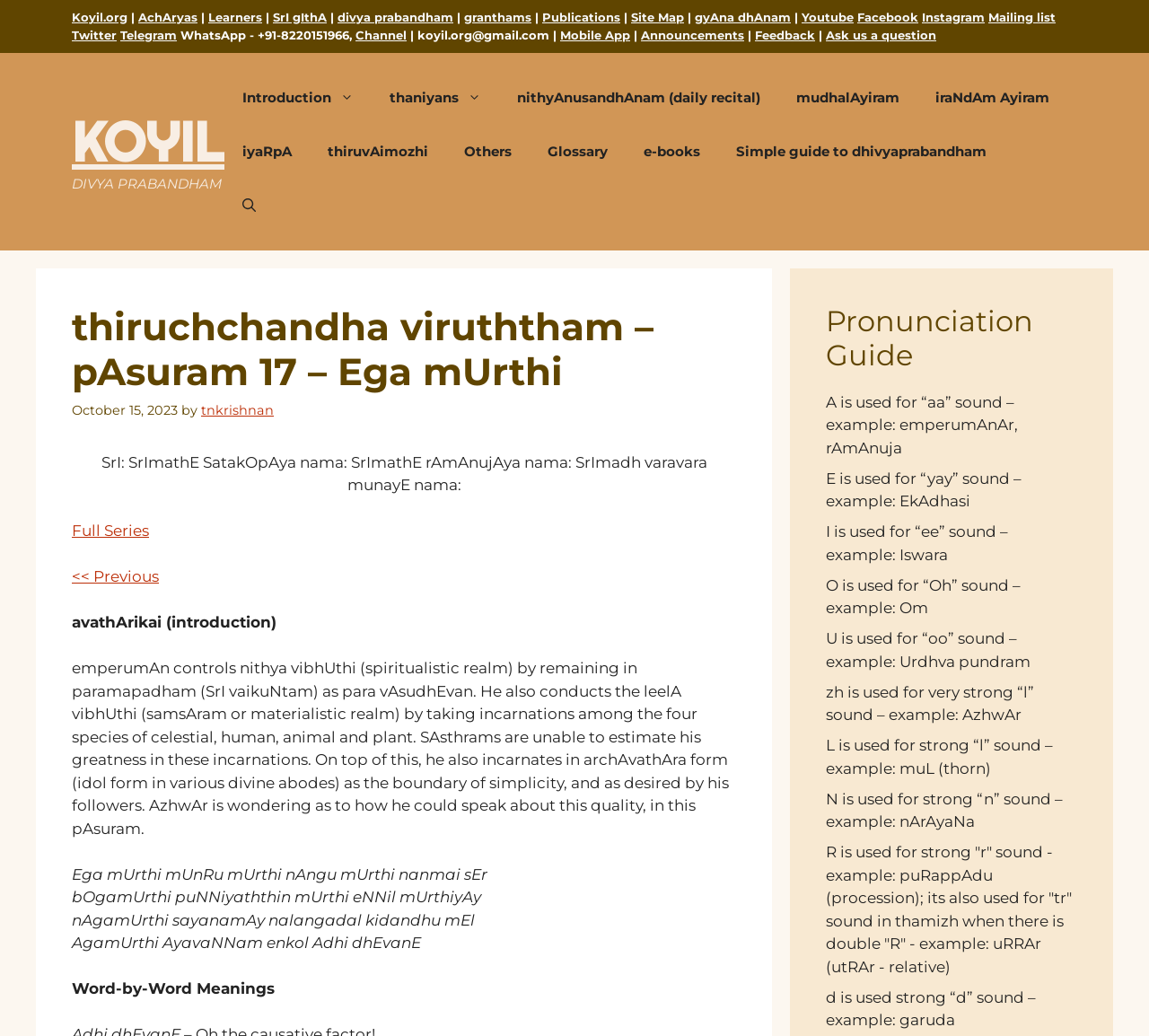Could you please study the image and provide a detailed answer to the question:
What is the title of the current pAsuram?

The title of the current pAsuram can be found in the heading section of the webpage, where it says 'thiruchchandha viruththam – pAsuram 17 – Ega mUrthi'.